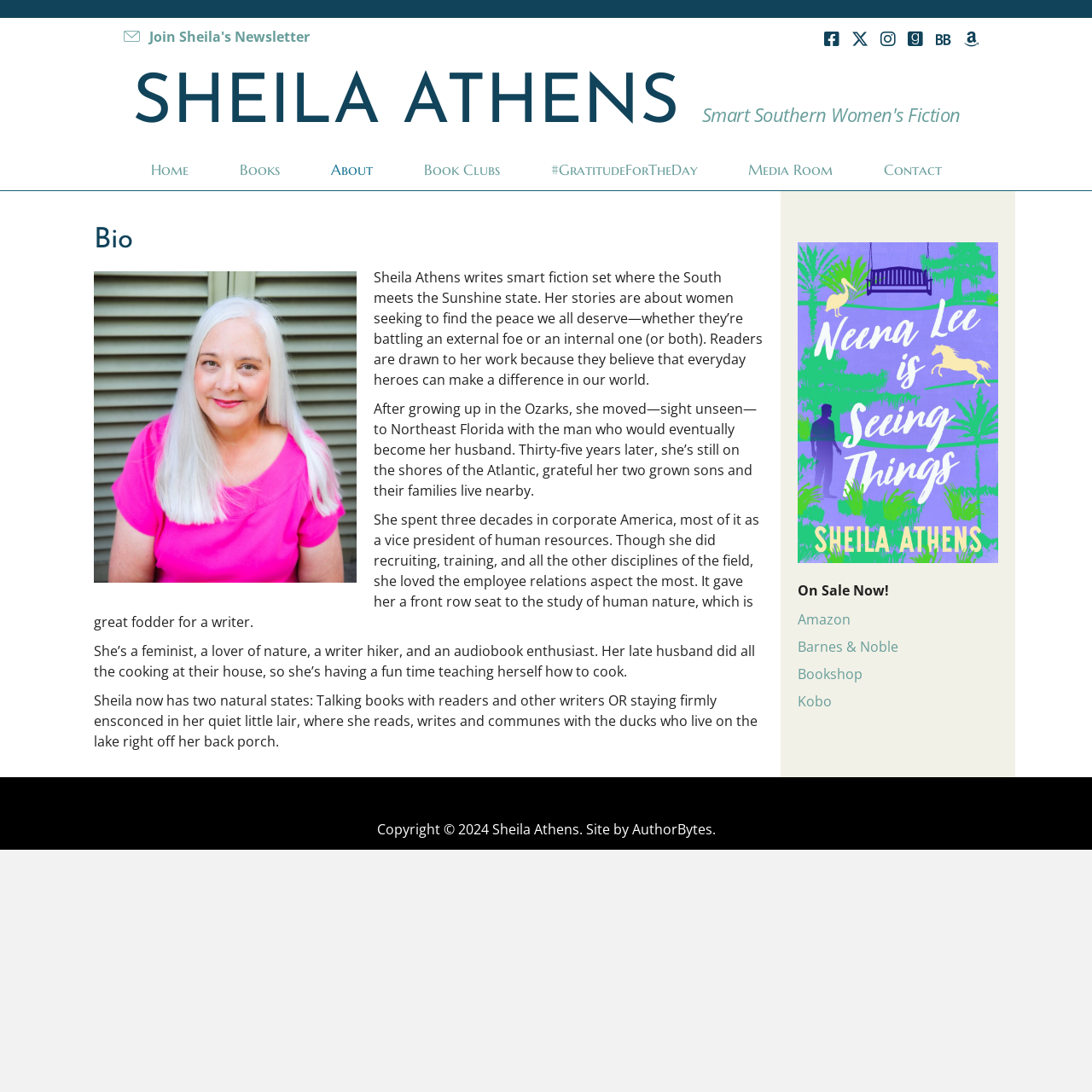Describe all the key features and sections of the webpage thoroughly.

This webpage is about author Sheila Athens, featuring her bio and information about her writing. At the top, there is a button to "Join Sheila's Newsletter" and a heading that reads "SHEILA ATHENS Smart Southern Women's Fiction". Below this, there is a primary navigation menu with links to different sections of the website, including "Home", "Books", "About", "Book Clubs", "#GratitudeForTheDay", "Media Room", and "Contact".

The main content of the page is divided into sections. The first section has a heading "Bio" and features a brief description of Sheila Athens' writing style and the themes she explores in her stories. This is followed by a series of paragraphs that provide more information about her background, including her upbringing, career, and personal life.

To the right of the bio section, there is a call-to-action box with the text "On Sale Now!" and links to purchase her books from various online retailers, including Amazon, Barnes & Noble, Bookshop, and Kobo.

At the bottom of the page, there is a copyright notice with the year 2024 and a credit to the website designer, AuthorBytes.